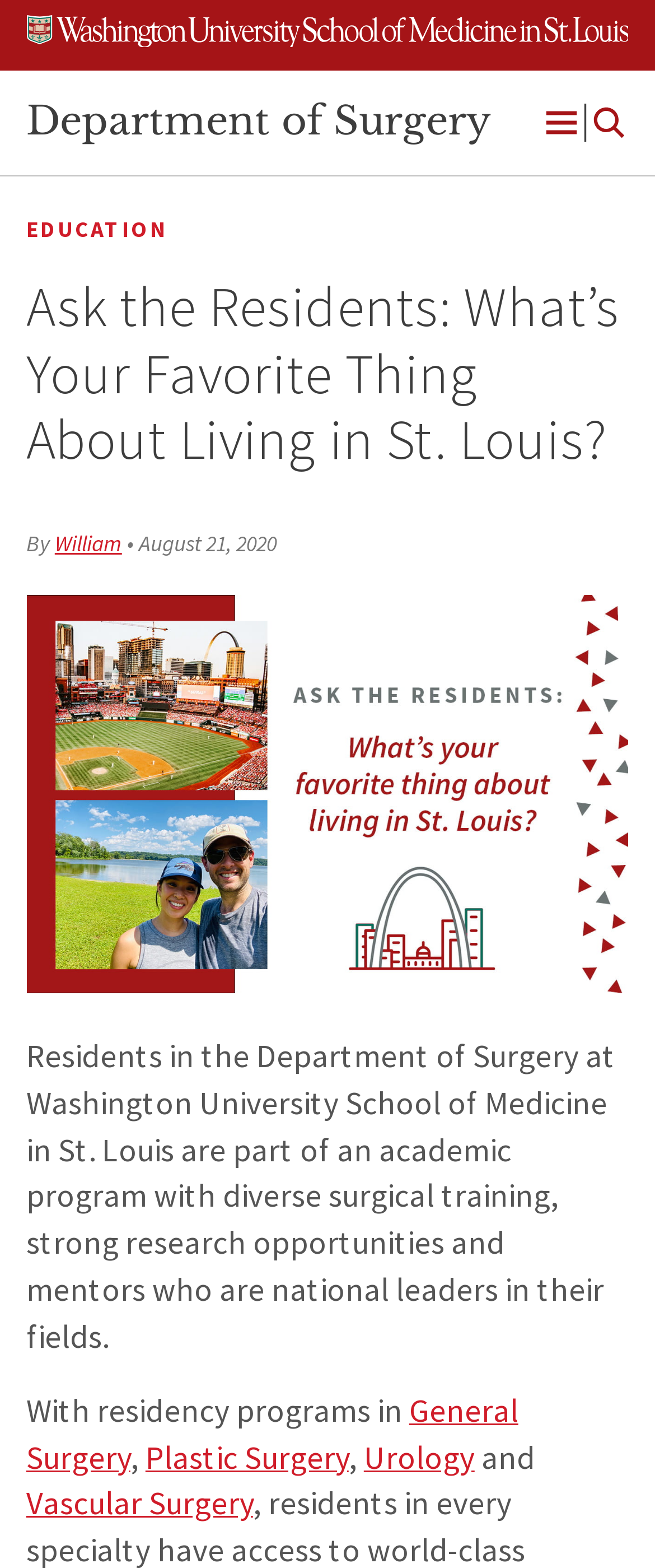Identify the bounding box for the UI element described as: "Open Menu". The coordinates should be four float numbers between 0 and 1, i.e., [left, top, right, bottom].

[0.788, 0.049, 1.0, 0.108]